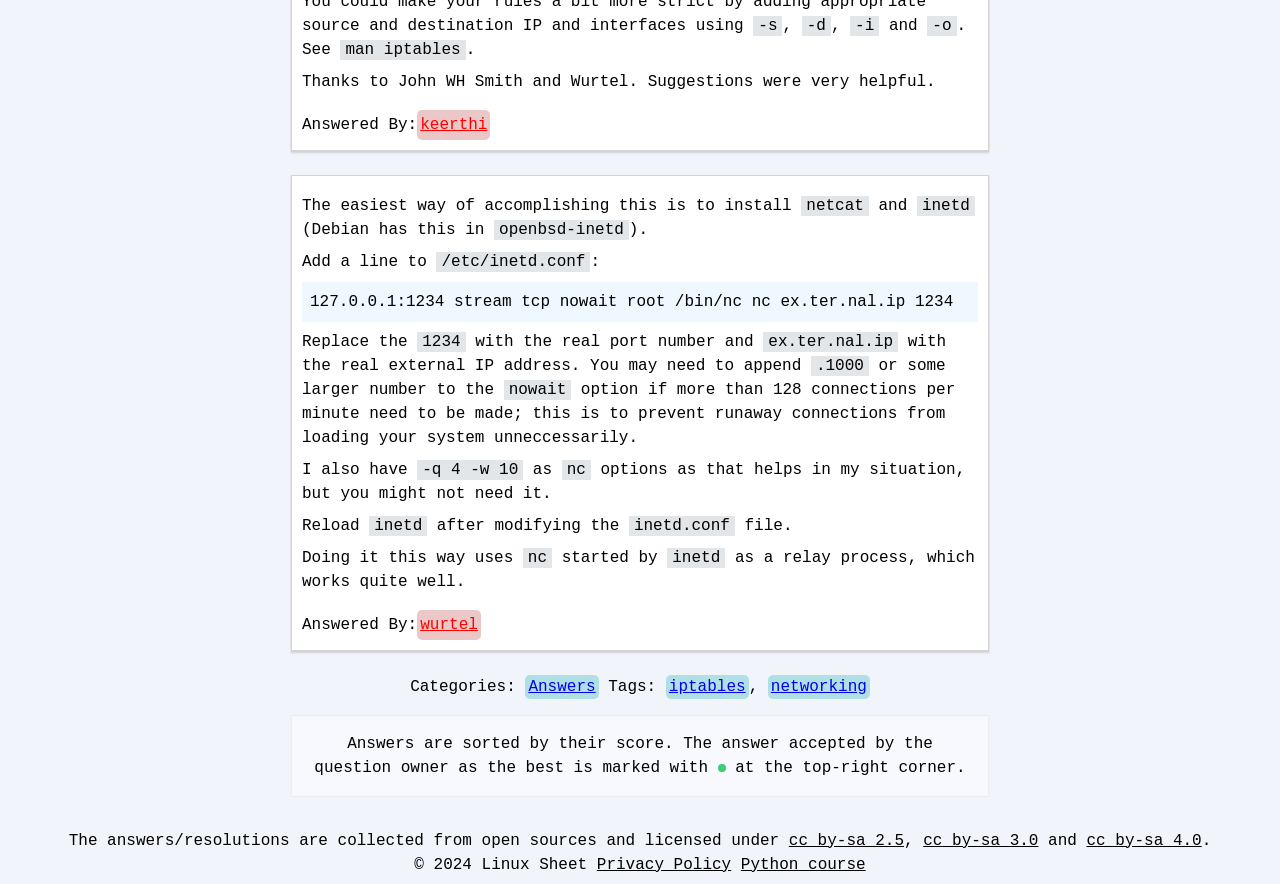What is the license under which the answers are collected?
Answer the question with a thorough and detailed explanation.

The webpage mentions that the answers are collected from open sources and licensed under cc by-sa 2.5, 3.0, and 4.0, which implies that the answers are available under these licenses.